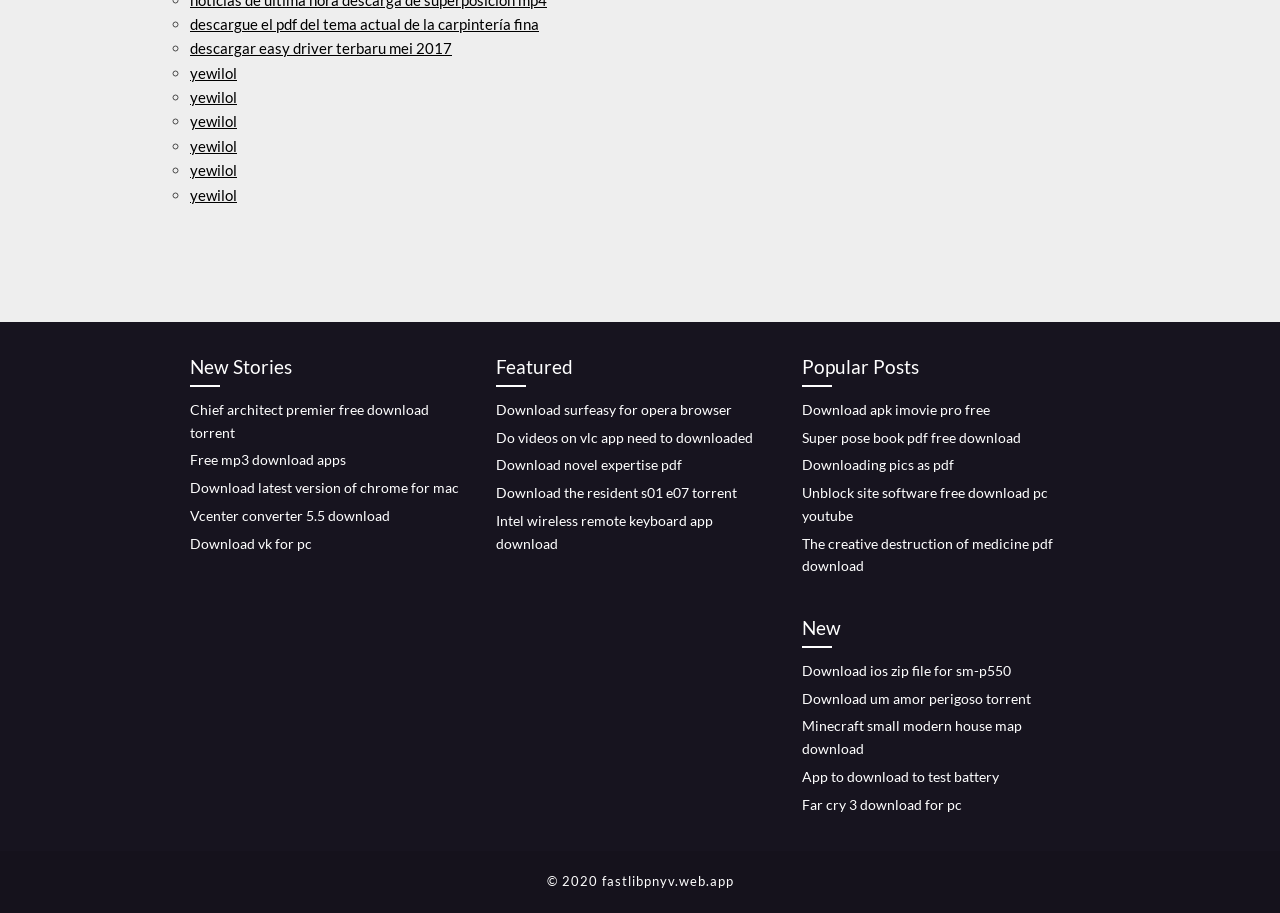Find the bounding box coordinates for the area you need to click to carry out the instruction: "view new stories". The coordinates should be four float numbers between 0 and 1, indicated as [left, top, right, bottom].

[0.148, 0.385, 0.359, 0.424]